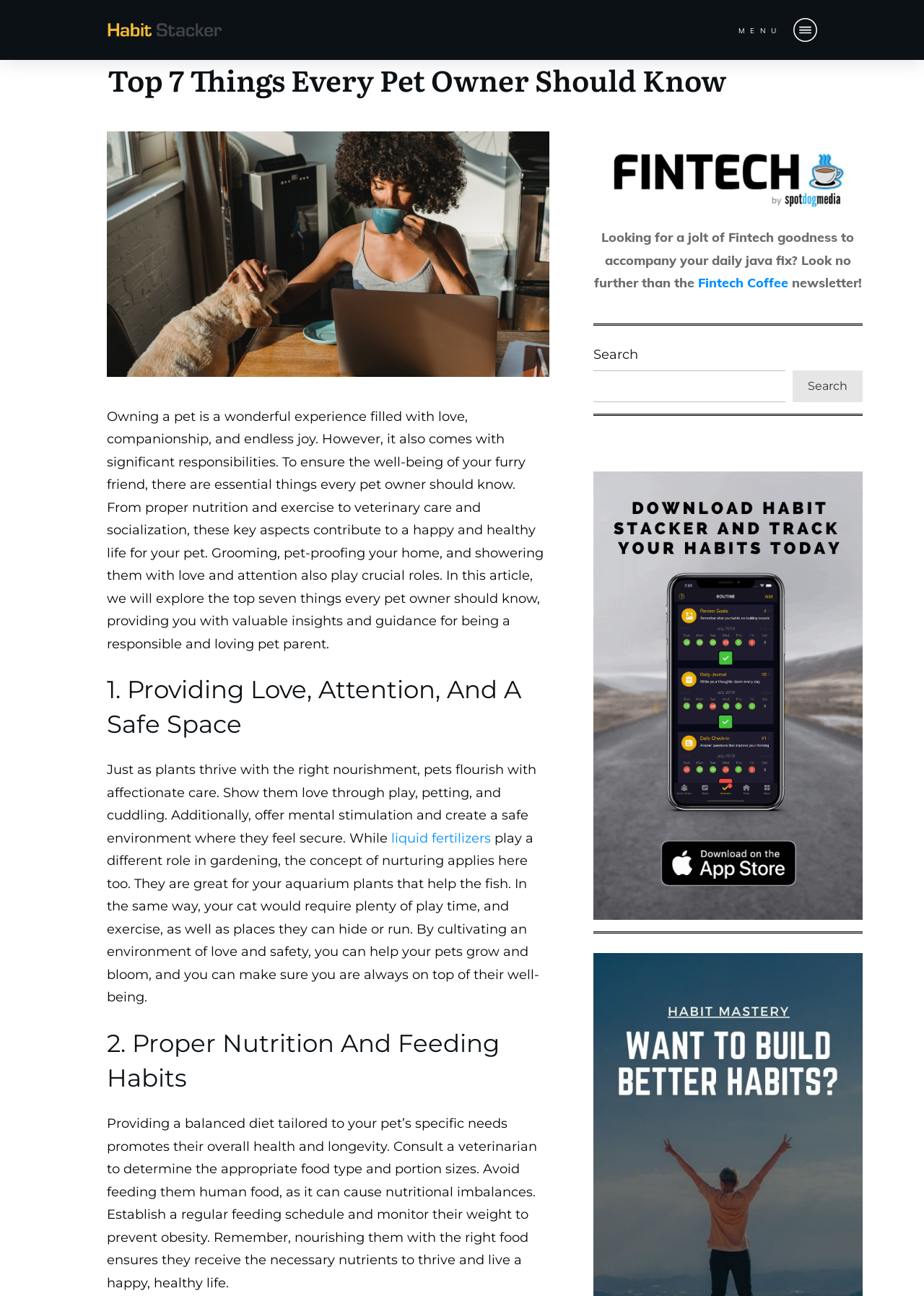What is the name of the newsletter mentioned in the article?
Deliver a detailed and extensive answer to the question.

The name of the newsletter mentioned in the article is Fintech Coffee, as indicated by the text 'Looking for a jolt of Fintech goodness to accompany your daily java fix? Look no further than the Fintech Coffee newsletter!' which suggests that Fintech Coffee is a newsletter that provides Fintech-related content.